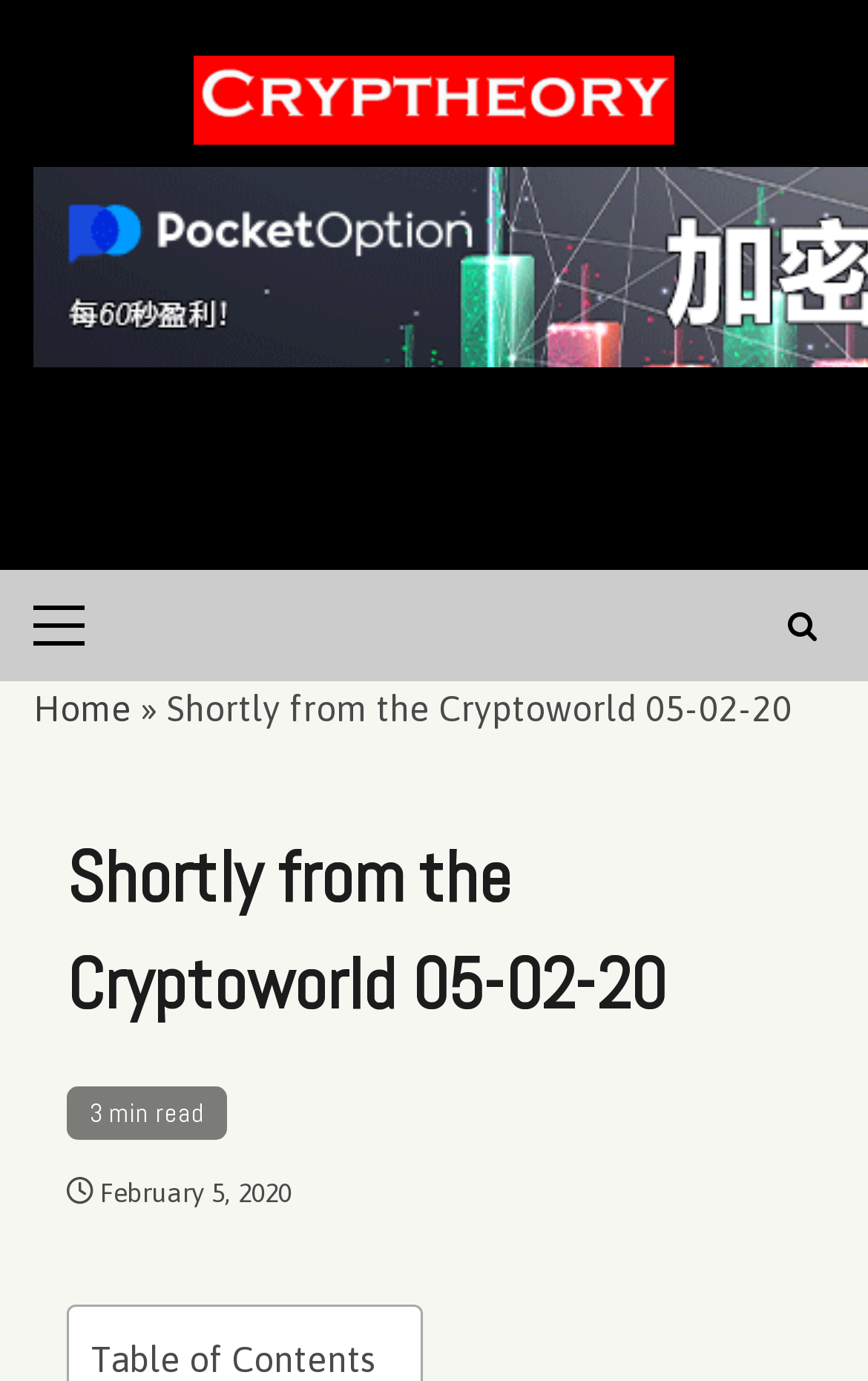What is the type of menu that can be expanded?
Please provide a full and detailed response to the question.

I determined the type of menu by looking at the button element with the text 'Primary Menu' which has an expanded property set to False, indicating it is a menu that can be expanded.